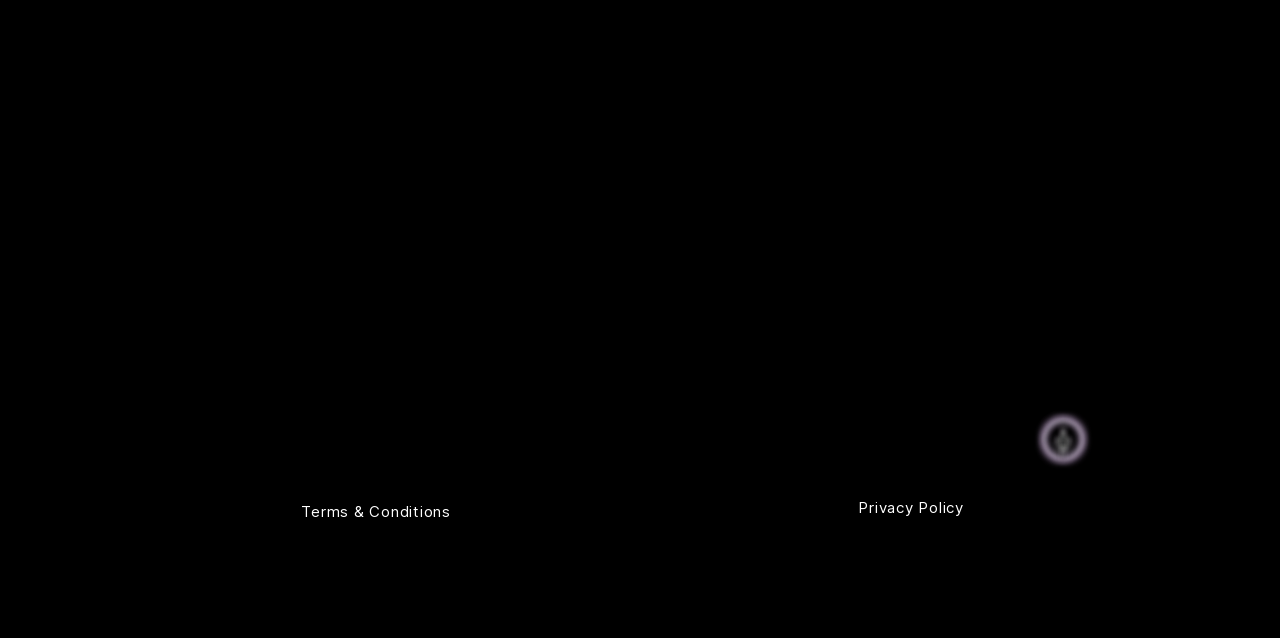How many links are there on the bottom?
Using the image, respond with a single word or phrase.

3